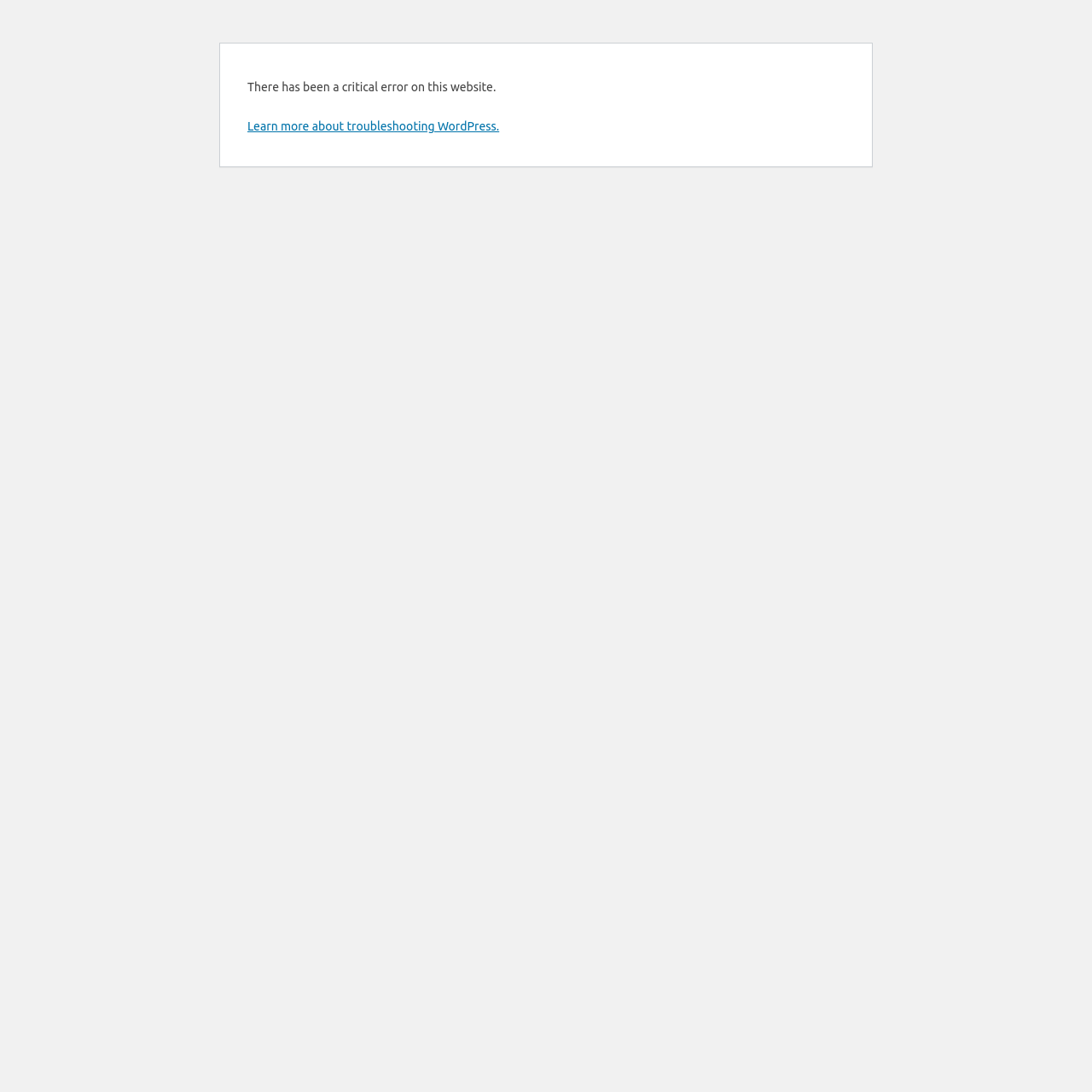Using the description "Learn more about troubleshooting WordPress.", locate and provide the bounding box of the UI element.

[0.227, 0.109, 0.457, 0.122]